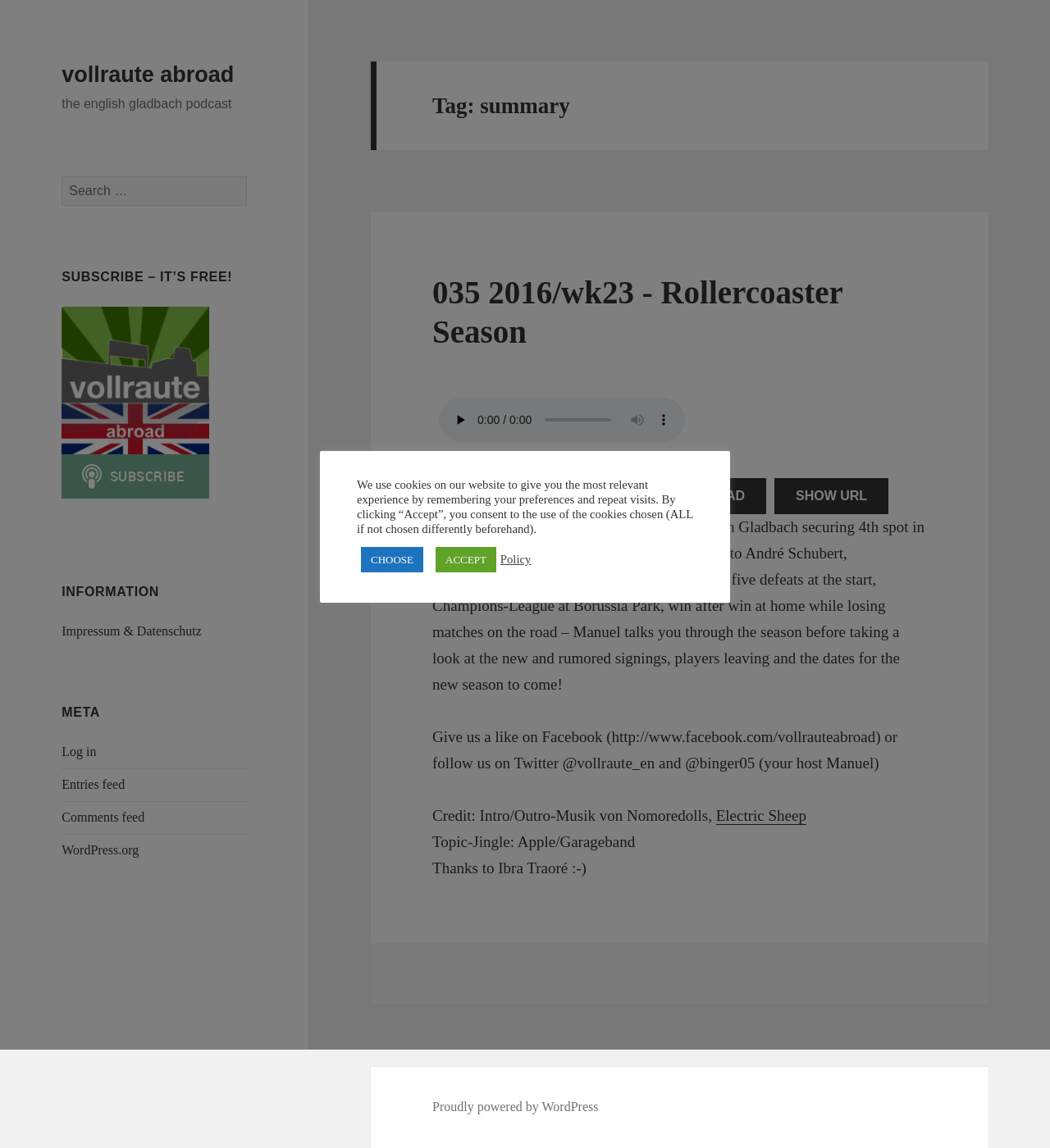Using the provided element description, identify the bounding box coordinates as (top-left x, top-left y, bottom-right x, bottom-right y). Ensure all values are between 0 and 1. Description: Policy

[0.476, 0.481, 0.506, 0.494]